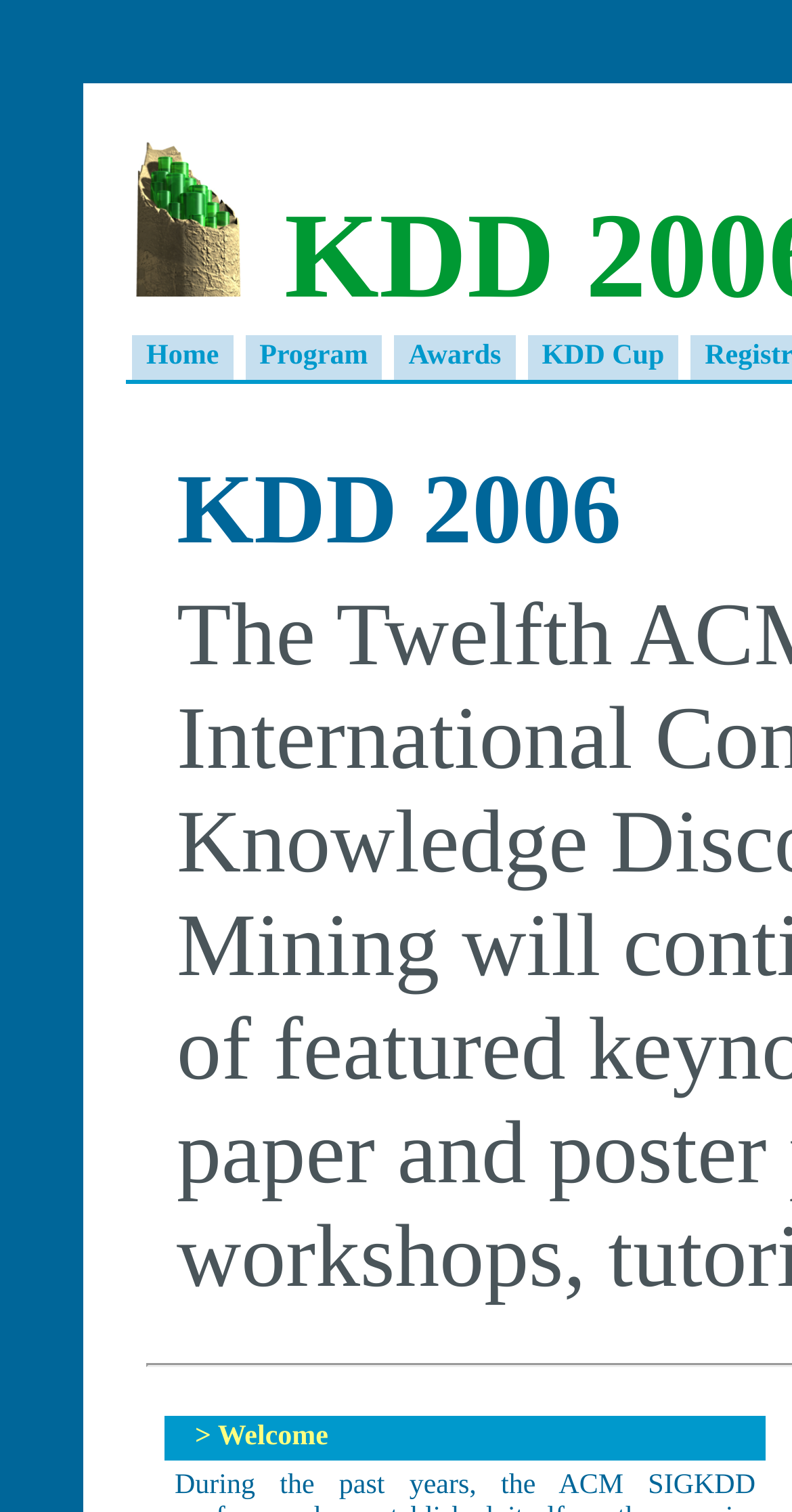Find the bounding box of the web element that fits this description: "Contact Us".

None